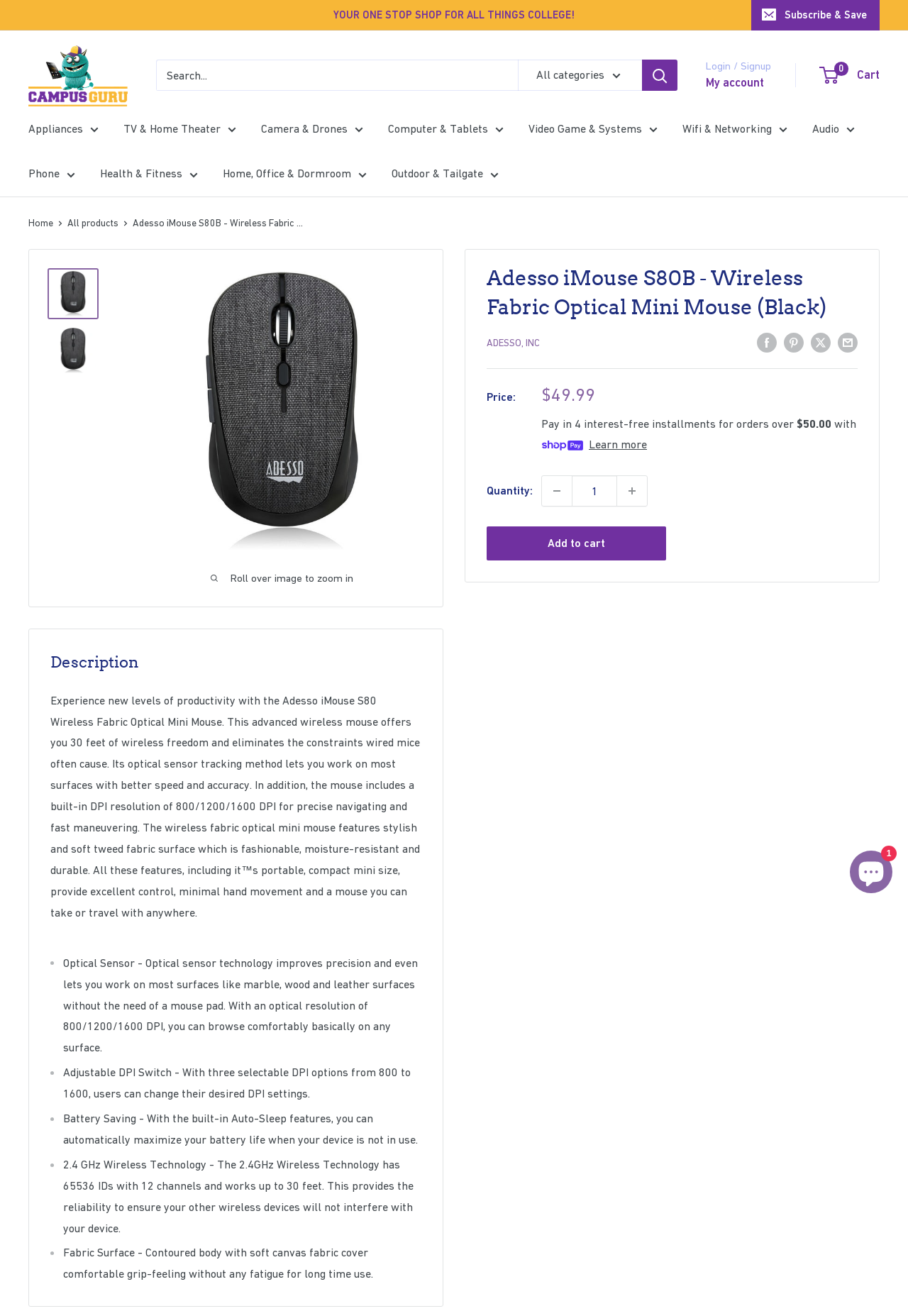Can you find the bounding box coordinates for the element to click on to achieve the instruction: "Leave a comment"?

None